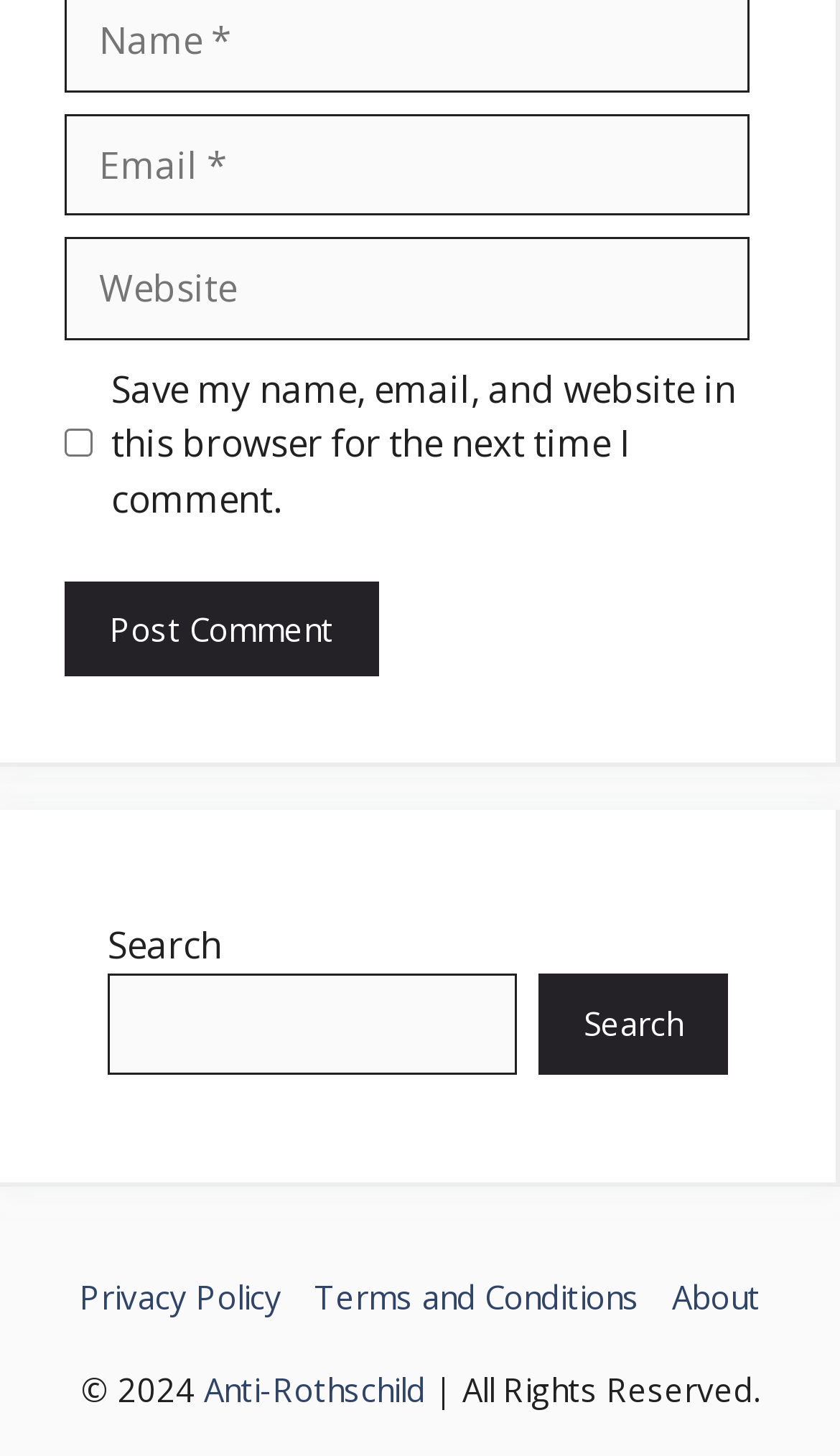What is the purpose of the search box?
Could you answer the question with a detailed and thorough explanation?

The search box is accompanied by a StaticText element with OCR text 'Search' and a button with the same label, suggesting that its purpose is to allow users to search for something on the website.